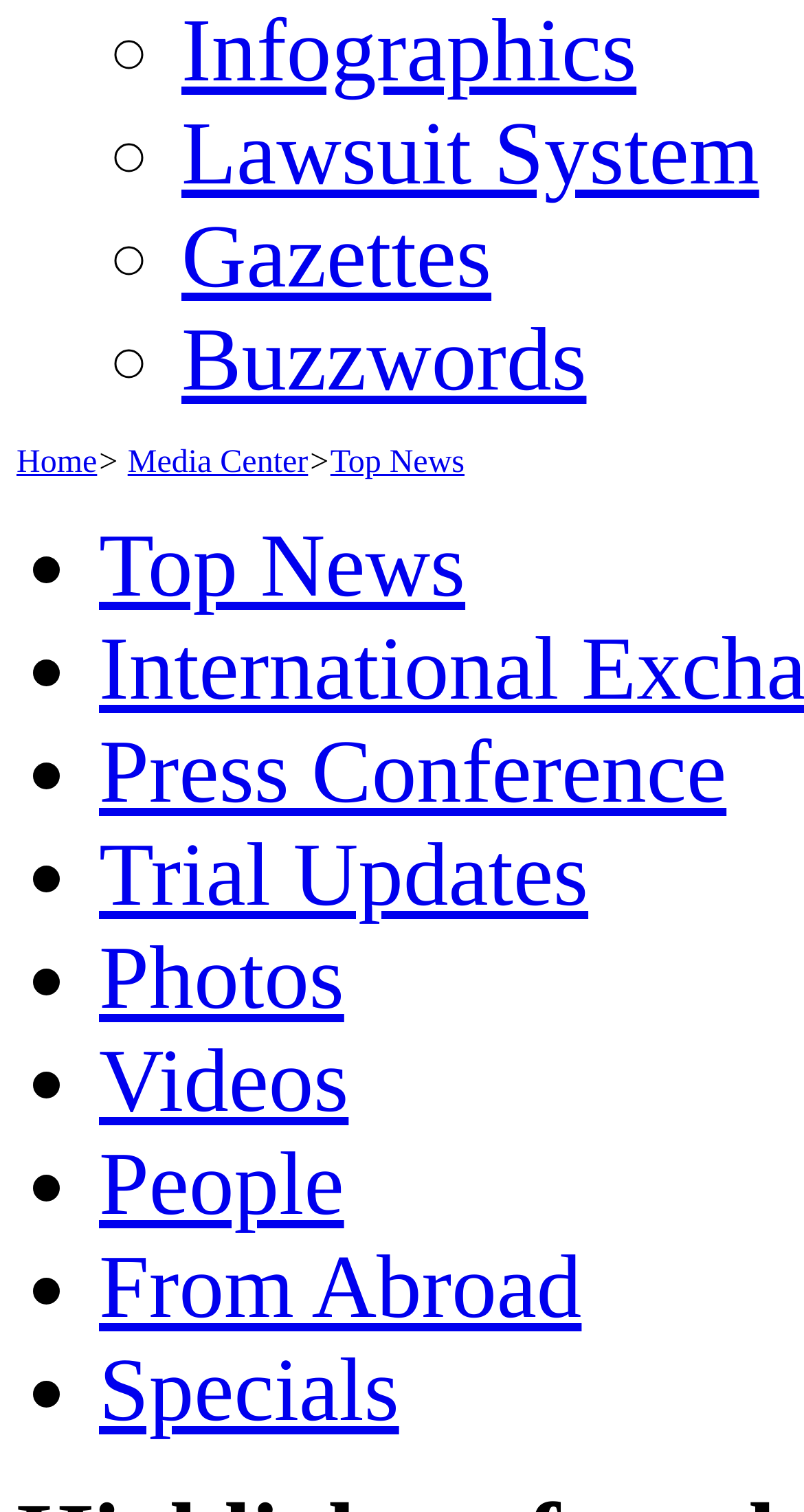Please provide the bounding box coordinates for the element that needs to be clicked to perform the following instruction: "view Photos". The coordinates should be given as four float numbers between 0 and 1, i.e., [left, top, right, bottom].

[0.123, 0.615, 0.428, 0.68]